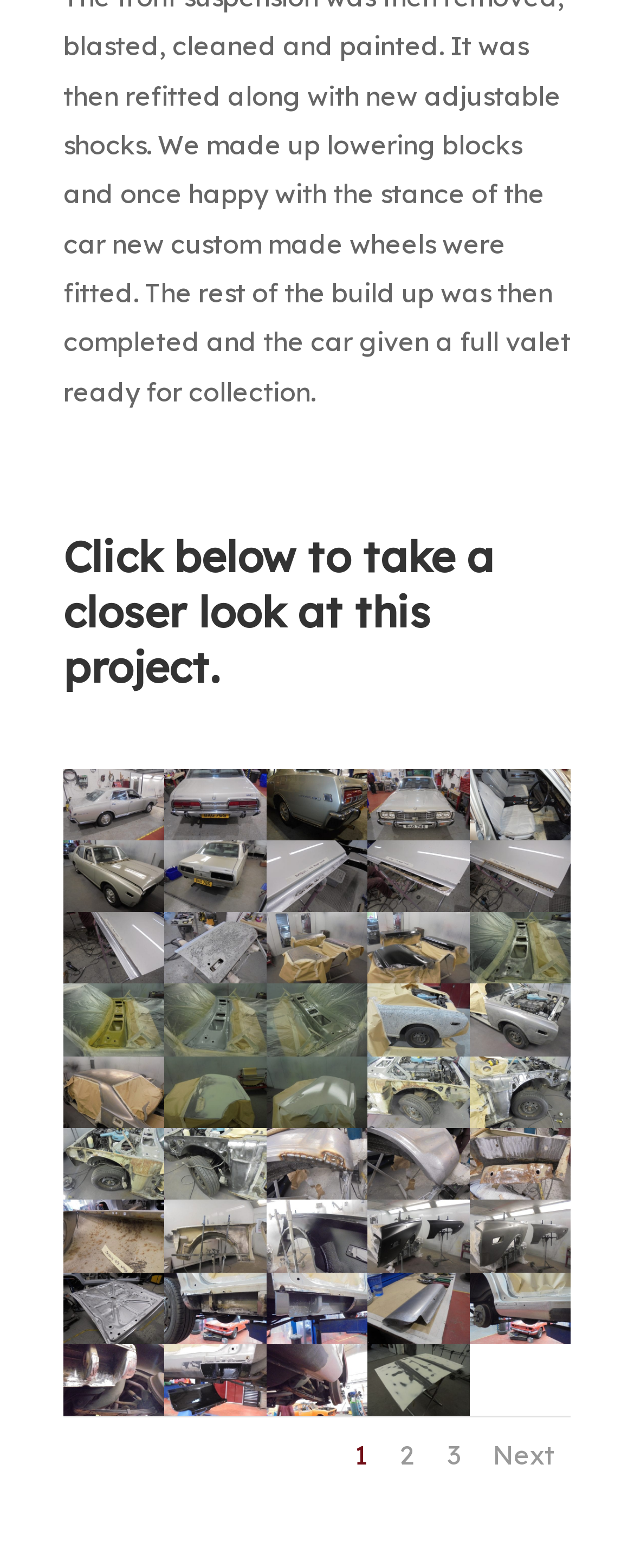What is the text of the heading on this webpage?
From the screenshot, supply a one-word or short-phrase answer.

Click below to take a closer look at this project.